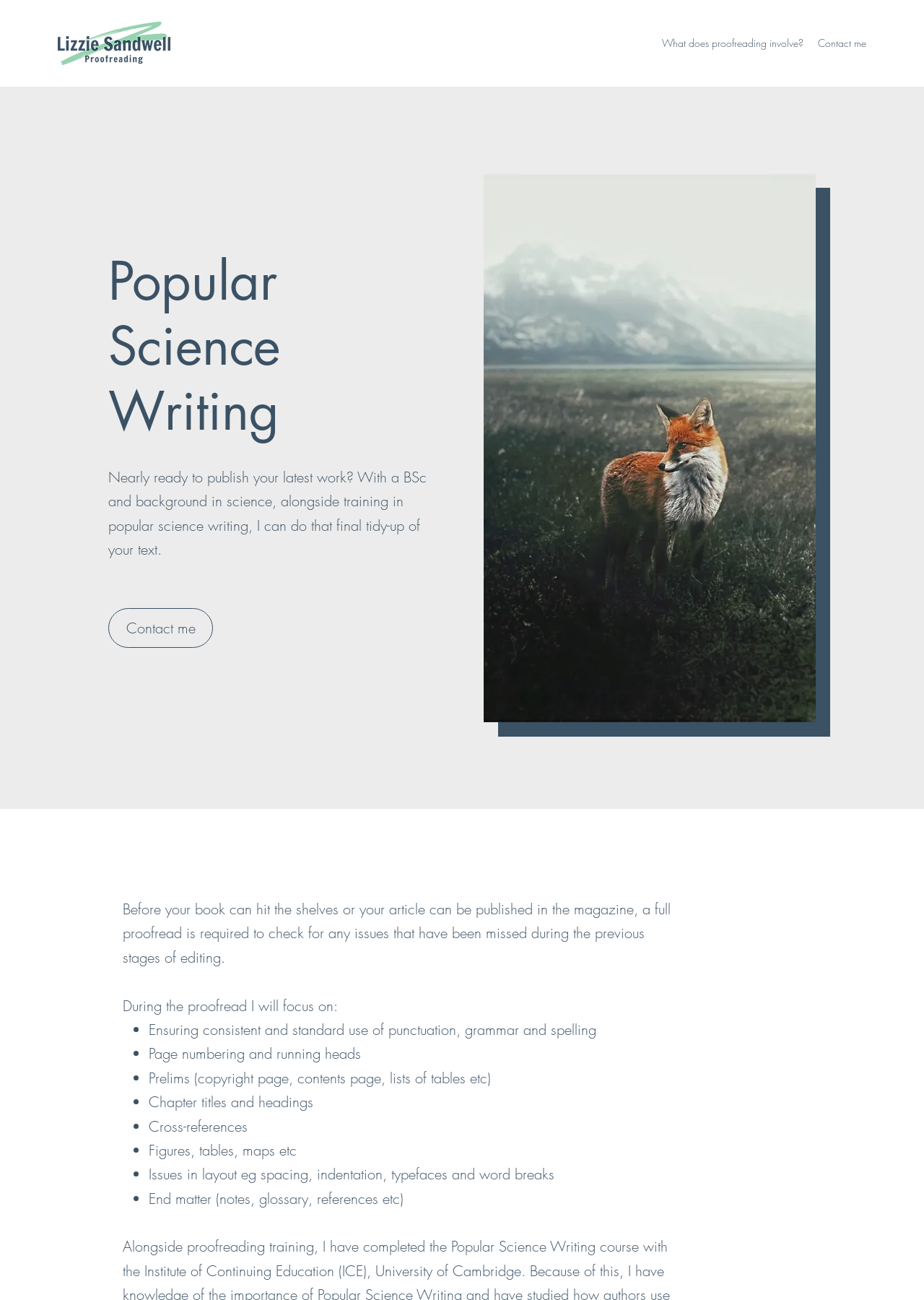Locate the UI element described by What does proofreading involve? and provide its bounding box coordinates. Use the format (top-left x, top-left y, bottom-right x, bottom-right y) with all values as floating point numbers between 0 and 1.

[0.709, 0.025, 0.877, 0.042]